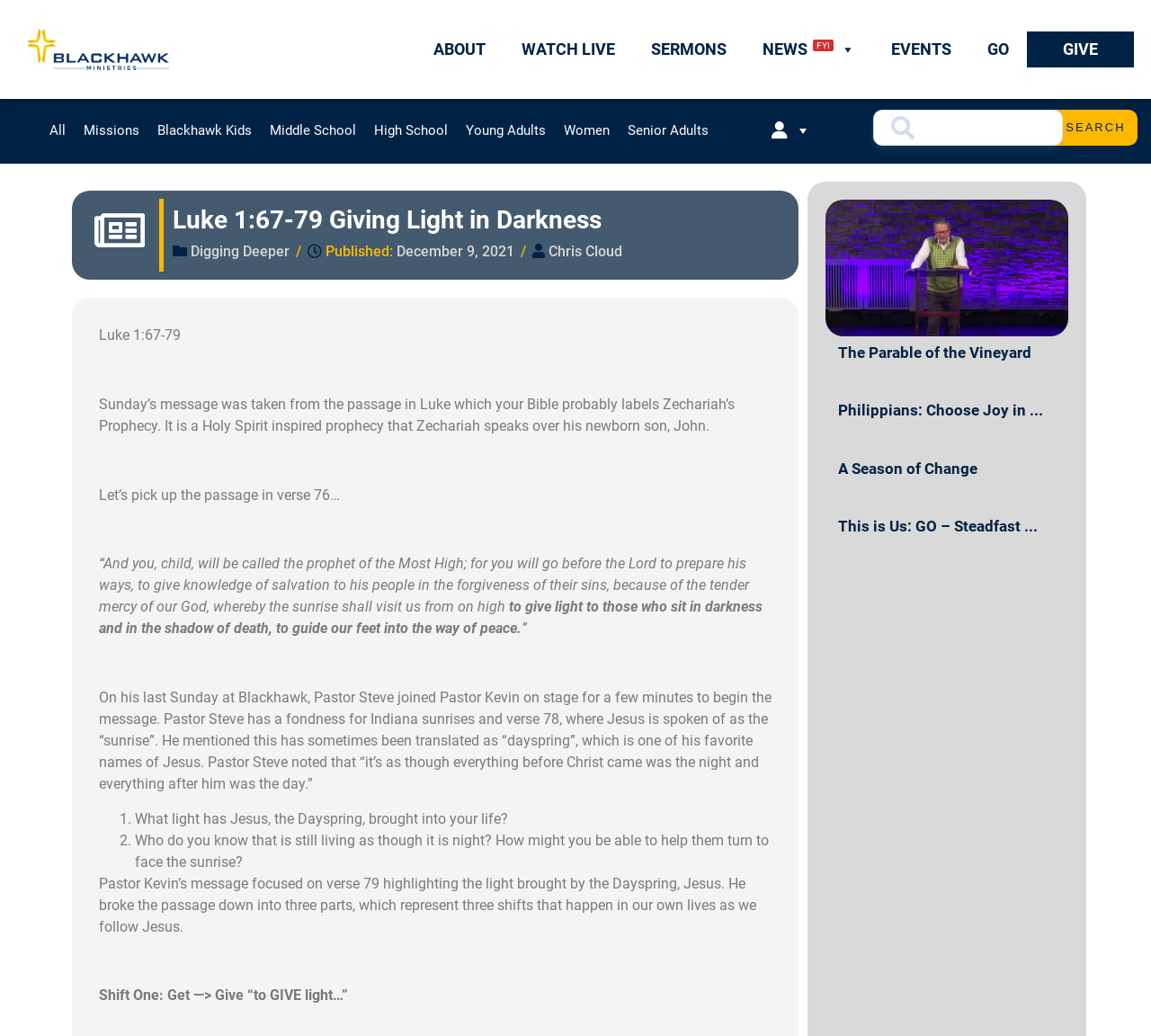Please identify the bounding box coordinates of where to click in order to follow the instruction: "Click on the 'NEWSFYI' menu".

[0.647, 0.03, 0.759, 0.065]